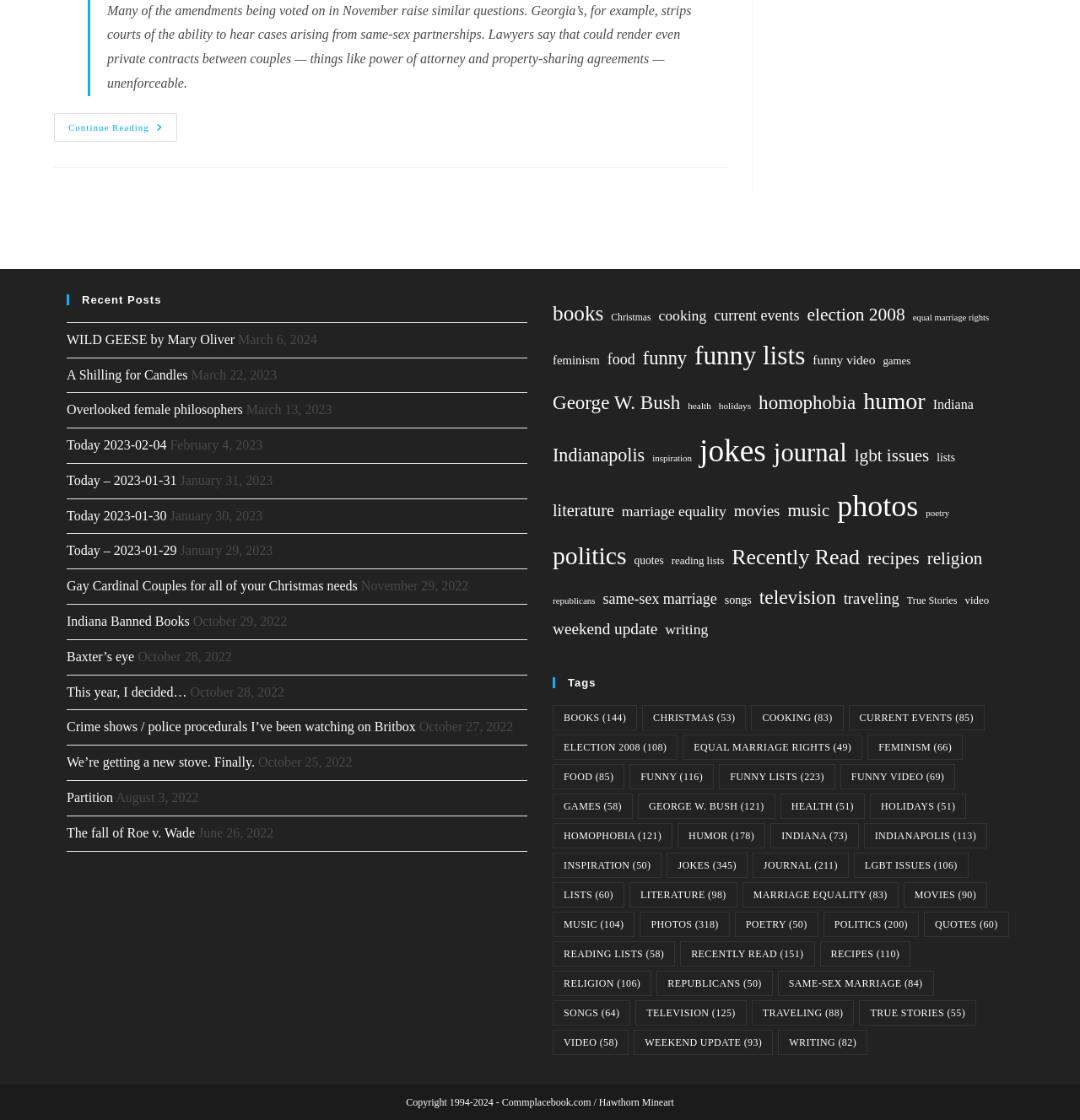Please provide a detailed answer to the question below based on the screenshot: 
How many items are in the 'books' category?

I found the answer by looking at the link 'books (144 items)' under the 'Tags' heading. This link indicates that there are 144 items in the 'books' category.